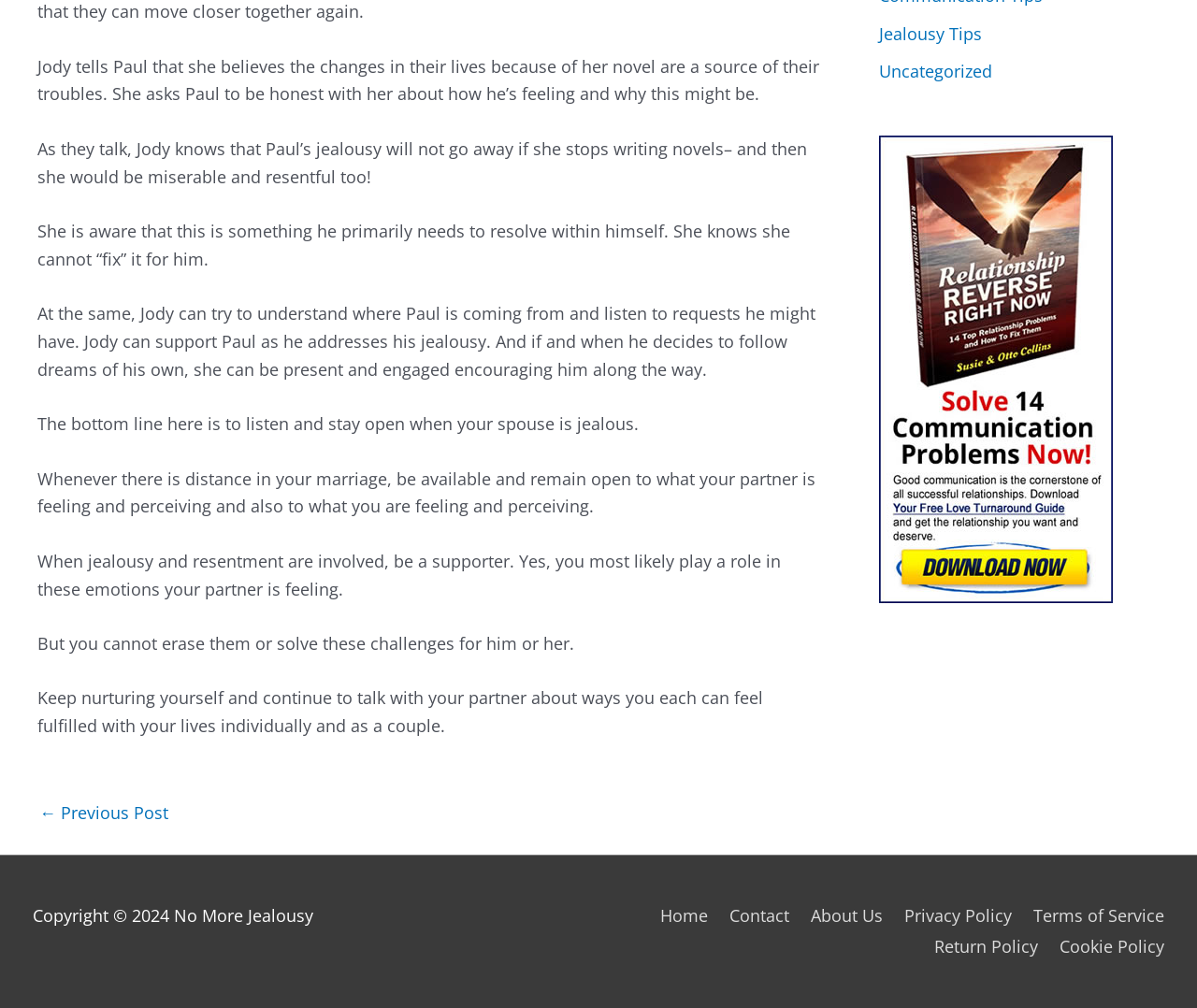Extract the bounding box of the UI element described as: "Cookie Policy".

[0.871, 0.928, 0.973, 0.95]